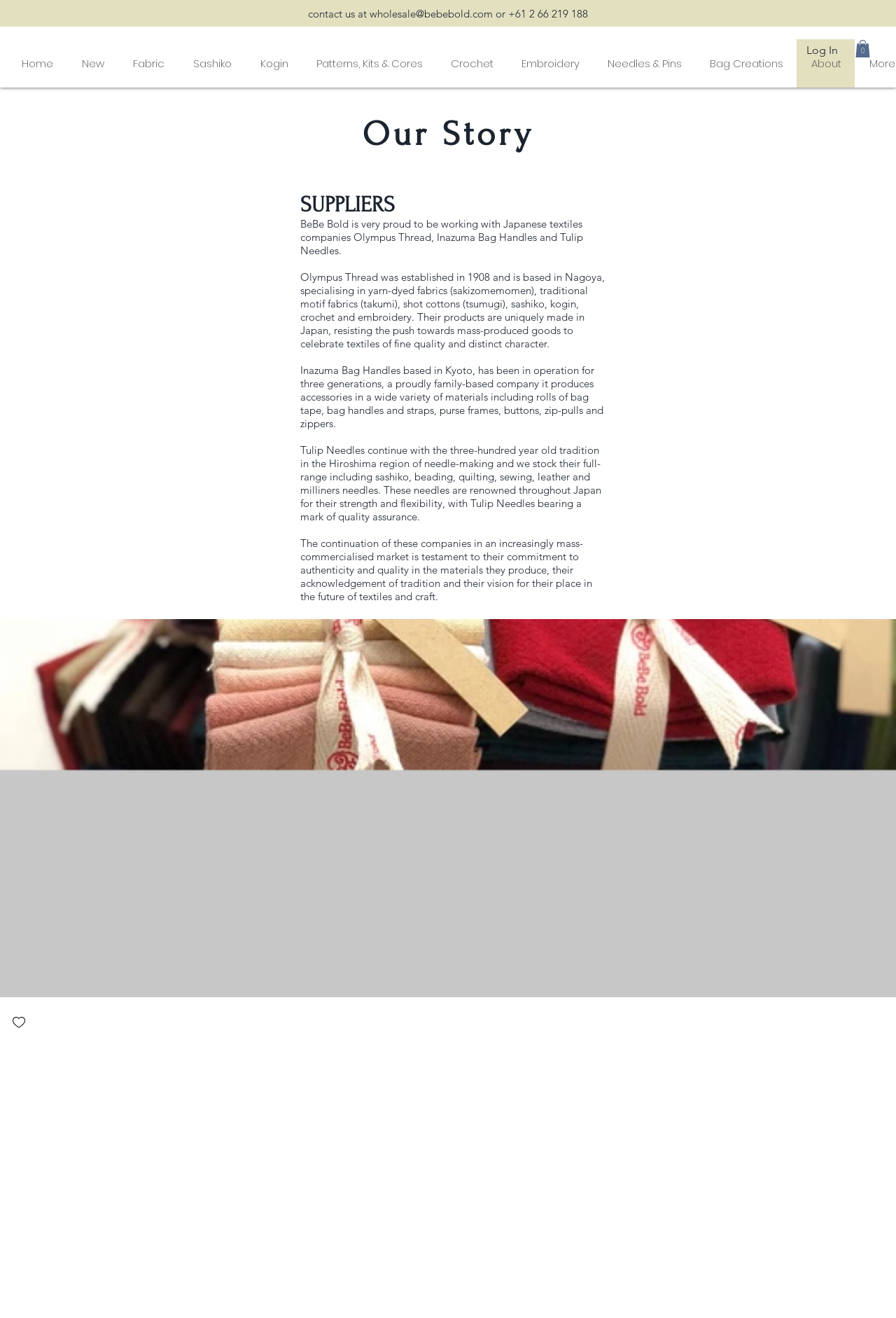What is the name of the fabric type mentioned in the webpage?
Based on the visual content, answer with a single word or a brief phrase.

Sashiko